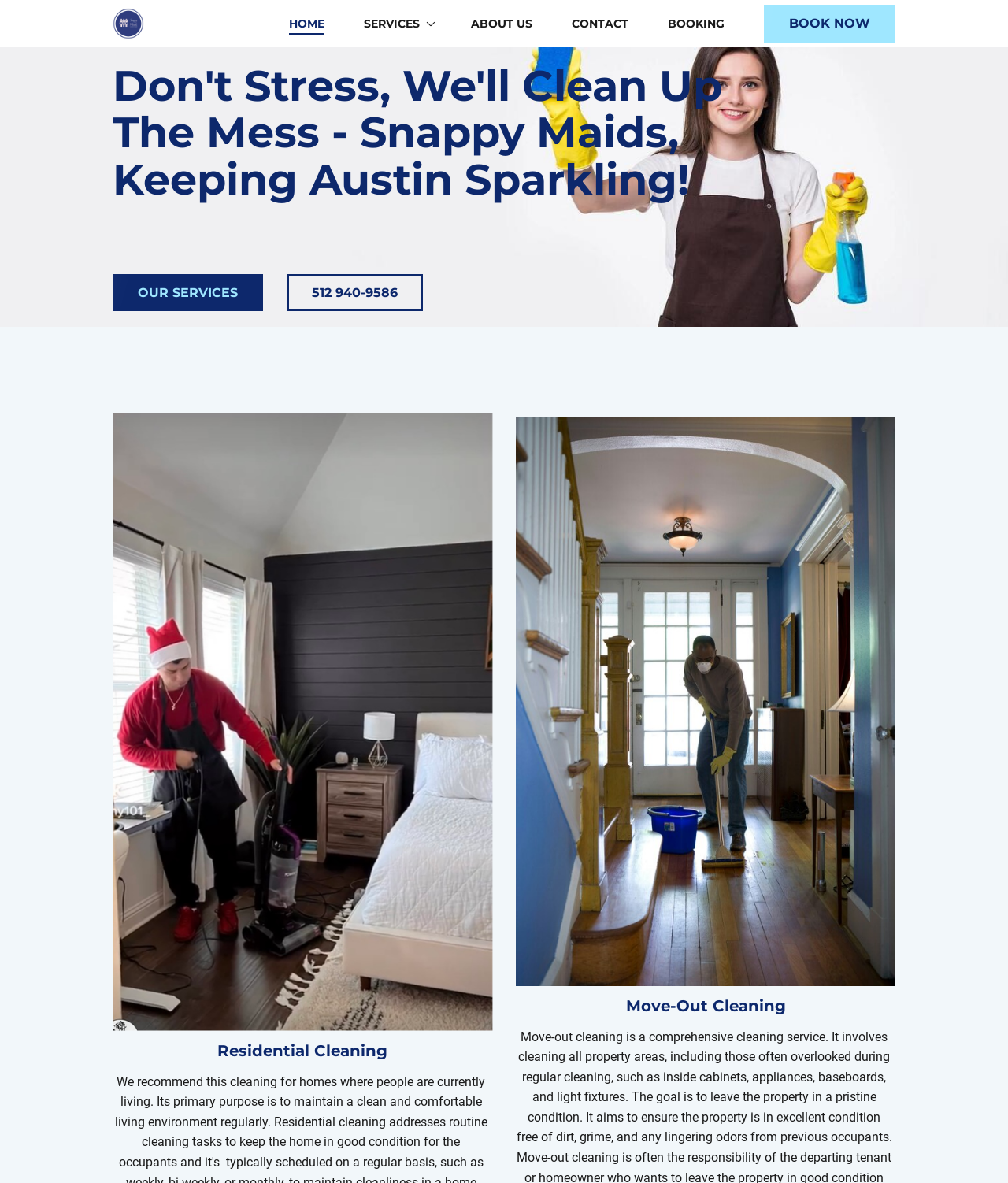Give the bounding box coordinates for this UI element: "Home". The coordinates should be four float numbers between 0 and 1, arranged as [left, top, right, bottom].

[0.271, 0.011, 0.338, 0.029]